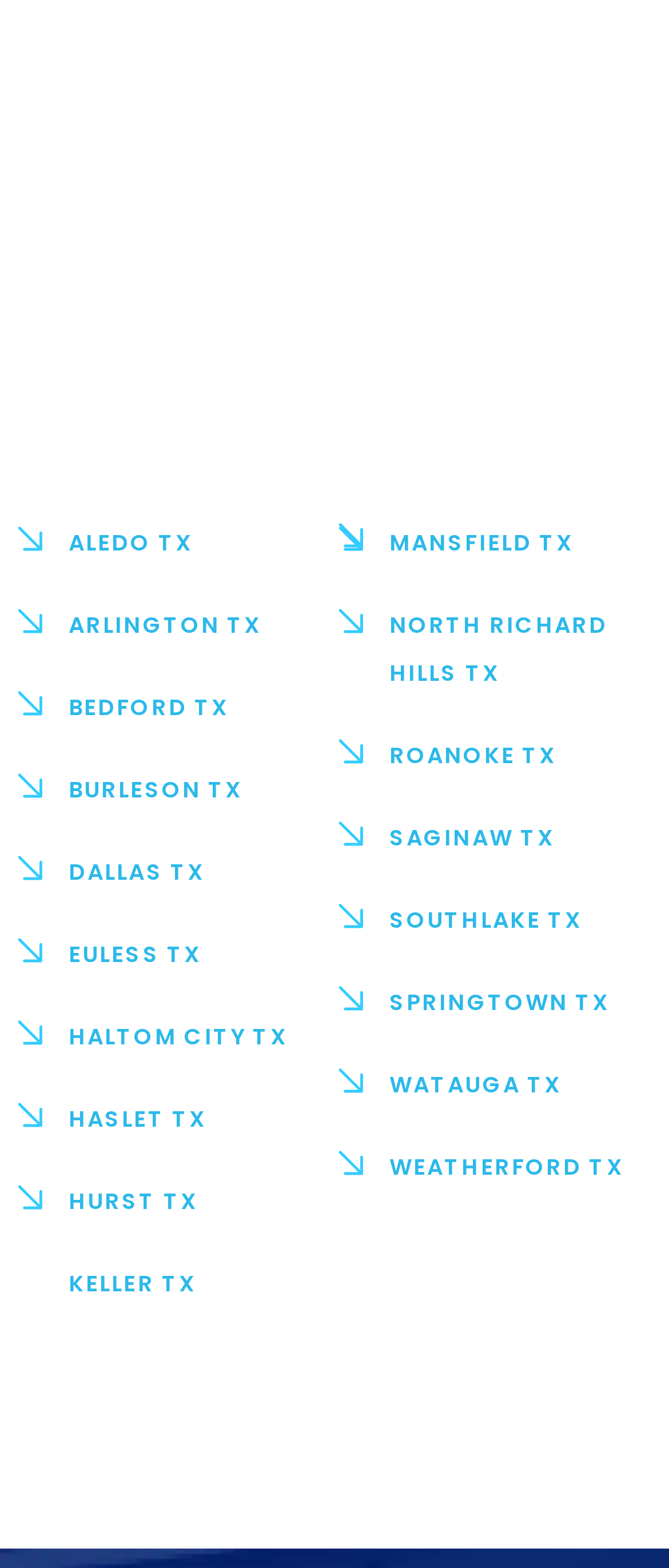Can you determine the bounding box coordinates of the area that needs to be clicked to fulfill the following instruction: "explore MANSFIELD TX"?

[0.518, 0.331, 0.962, 0.362]